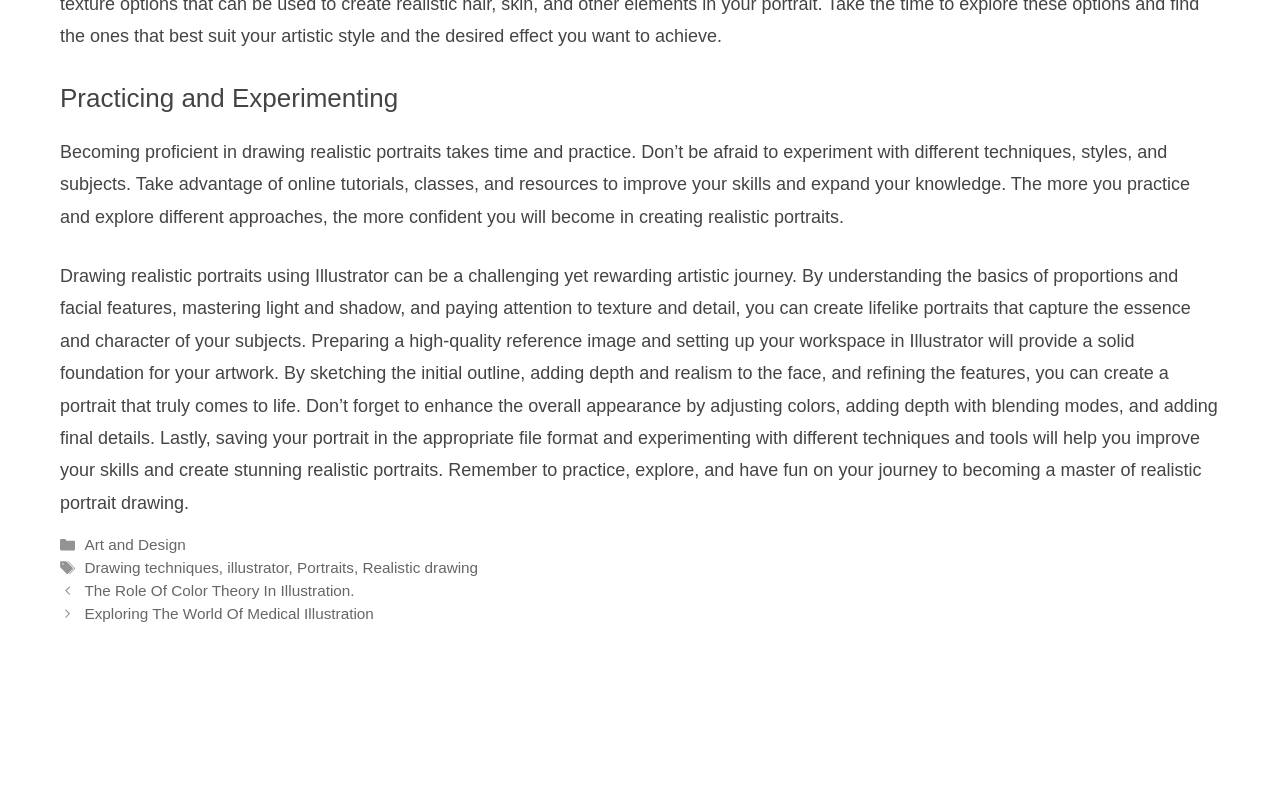What is the recommended approach to improve portrait drawing skills?
Please give a detailed and elaborate answer to the question based on the image.

According to the webpage, the recommended approach to improve portrait drawing skills is to practice and experiment with different techniques, styles, and subjects, and to take advantage of online tutorials, classes, and resources.